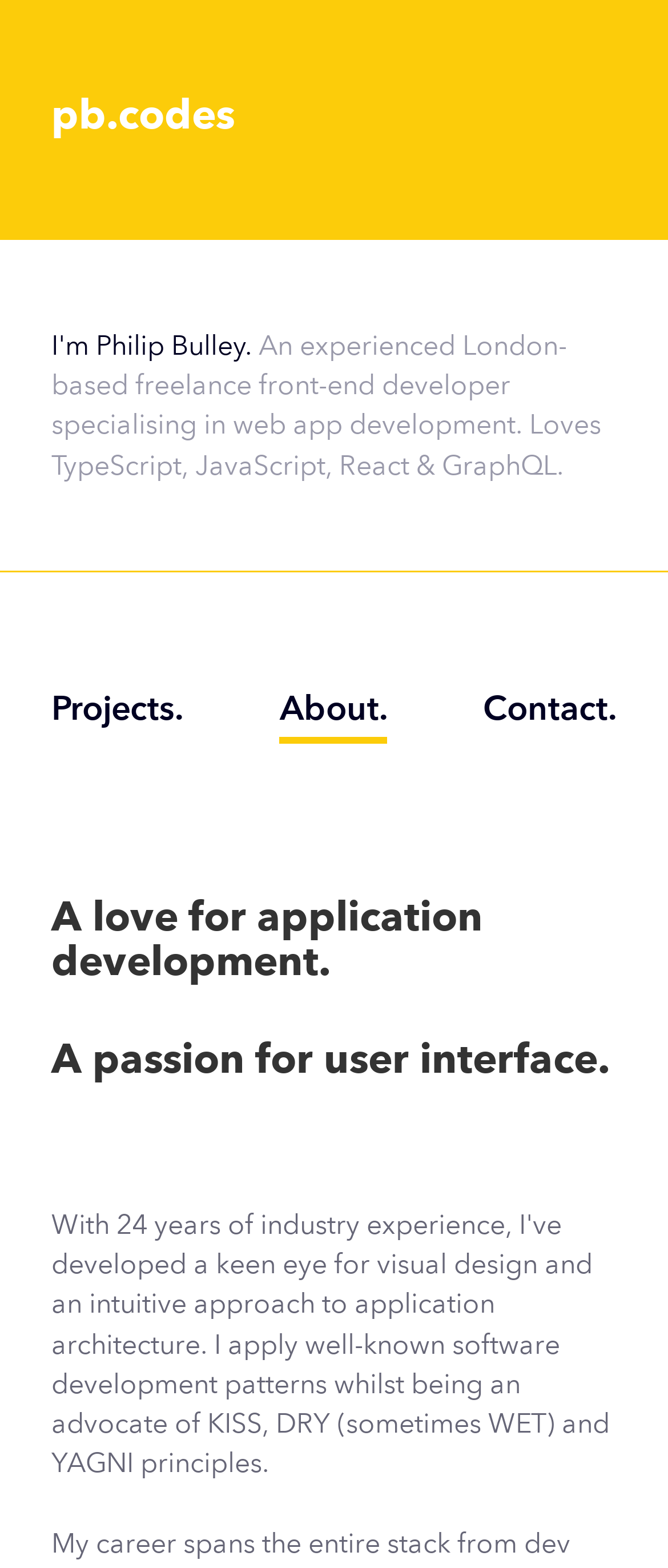How many years of experience does the developer have?
Provide a comprehensive and detailed answer to the question.

The number of years of experience of the developer can be determined by reading the static text 'With 24...' which is located in the middle of the webpage.